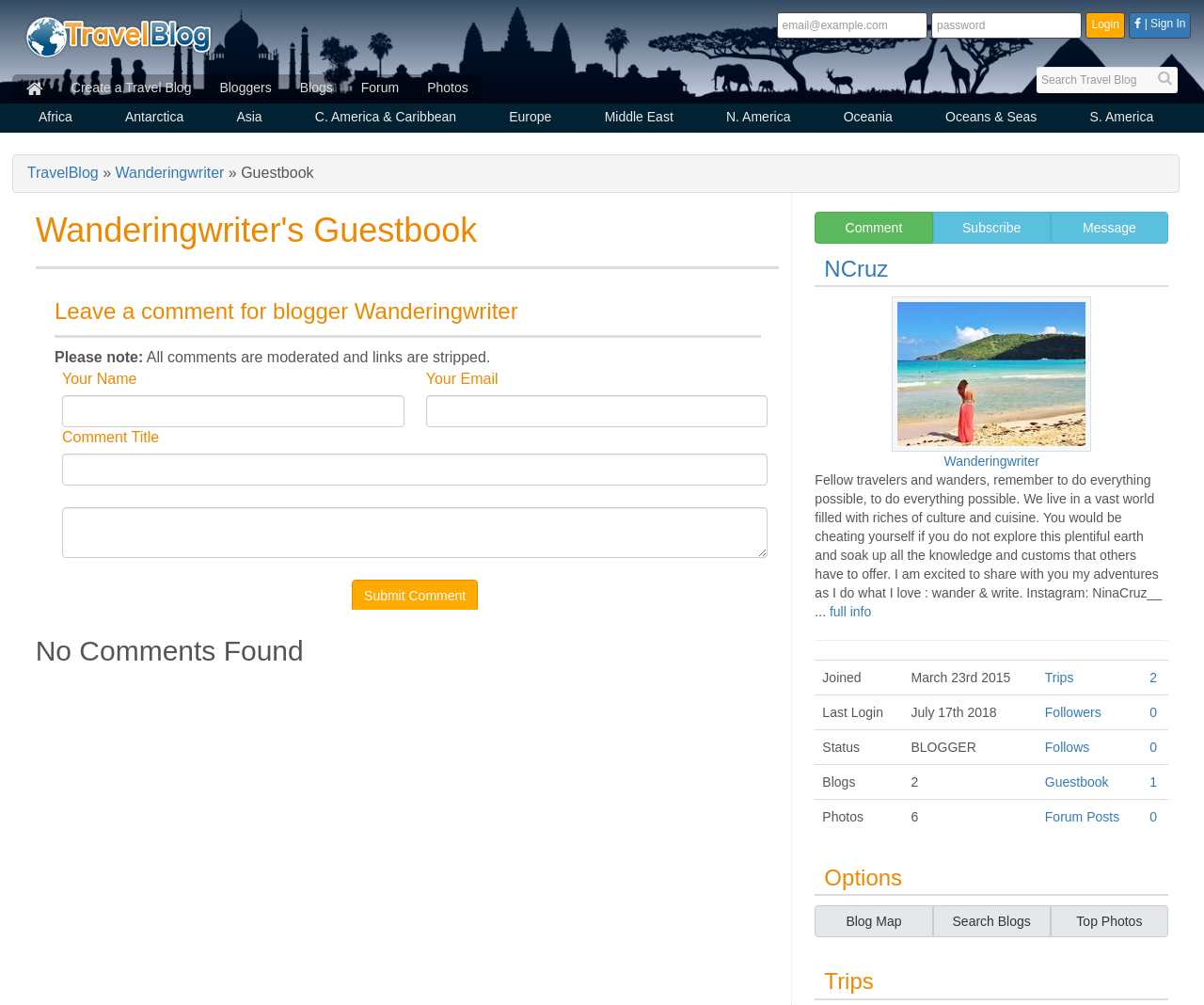Please determine the bounding box coordinates for the UI element described here. Use the format (top-left x, top-left y, bottom-right x, bottom-right y) with values bounded between 0 and 1: Oceans & Seas

[0.763, 0.103, 0.883, 0.132]